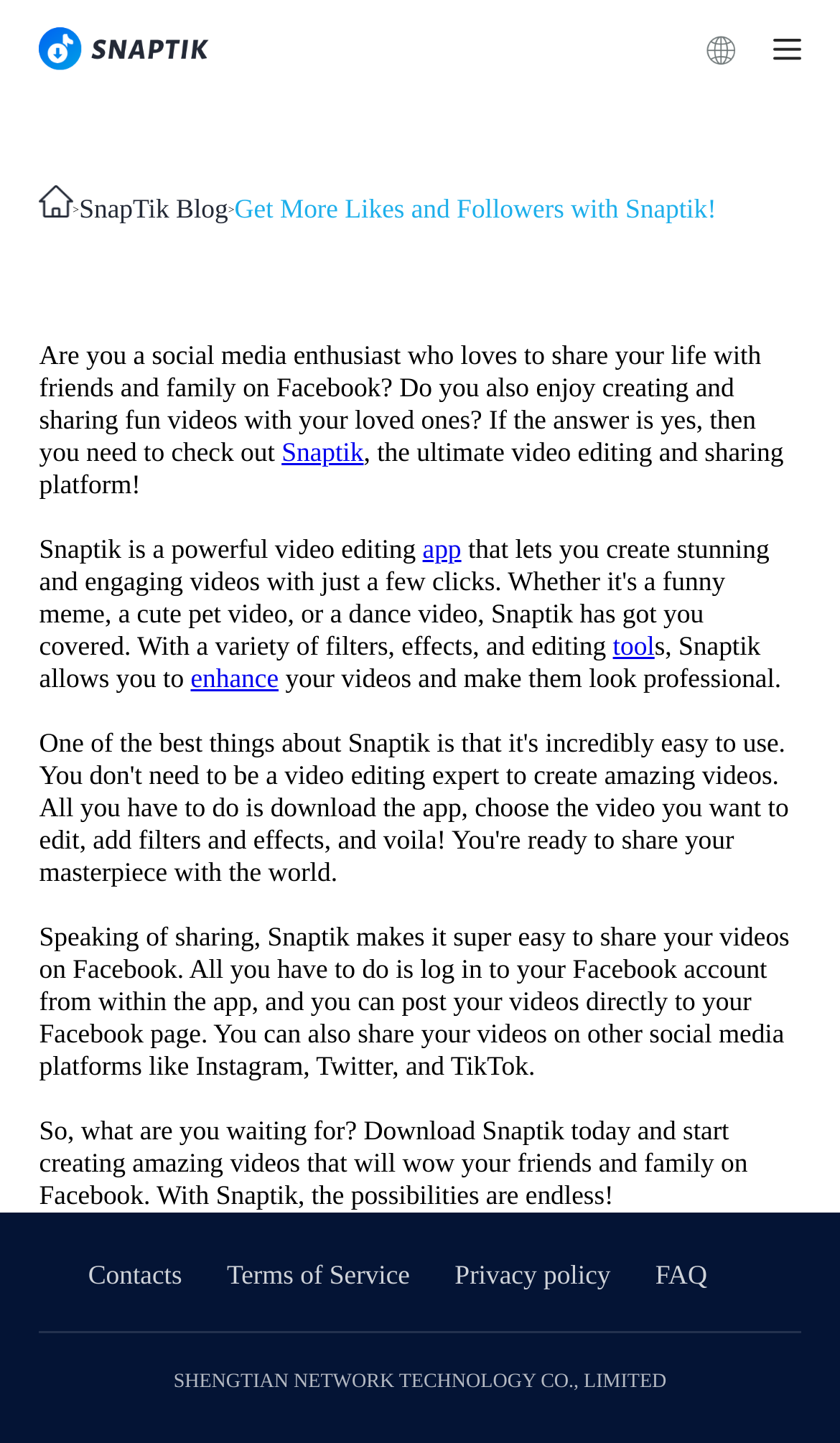Provide the bounding box coordinates, formatted as (top-left x, top-left y, bottom-right x, bottom-right y), with all values being floating point numbers between 0 and 1. Identify the bounding box of the UI element that matches the description: BACK TO CRAFTS

None